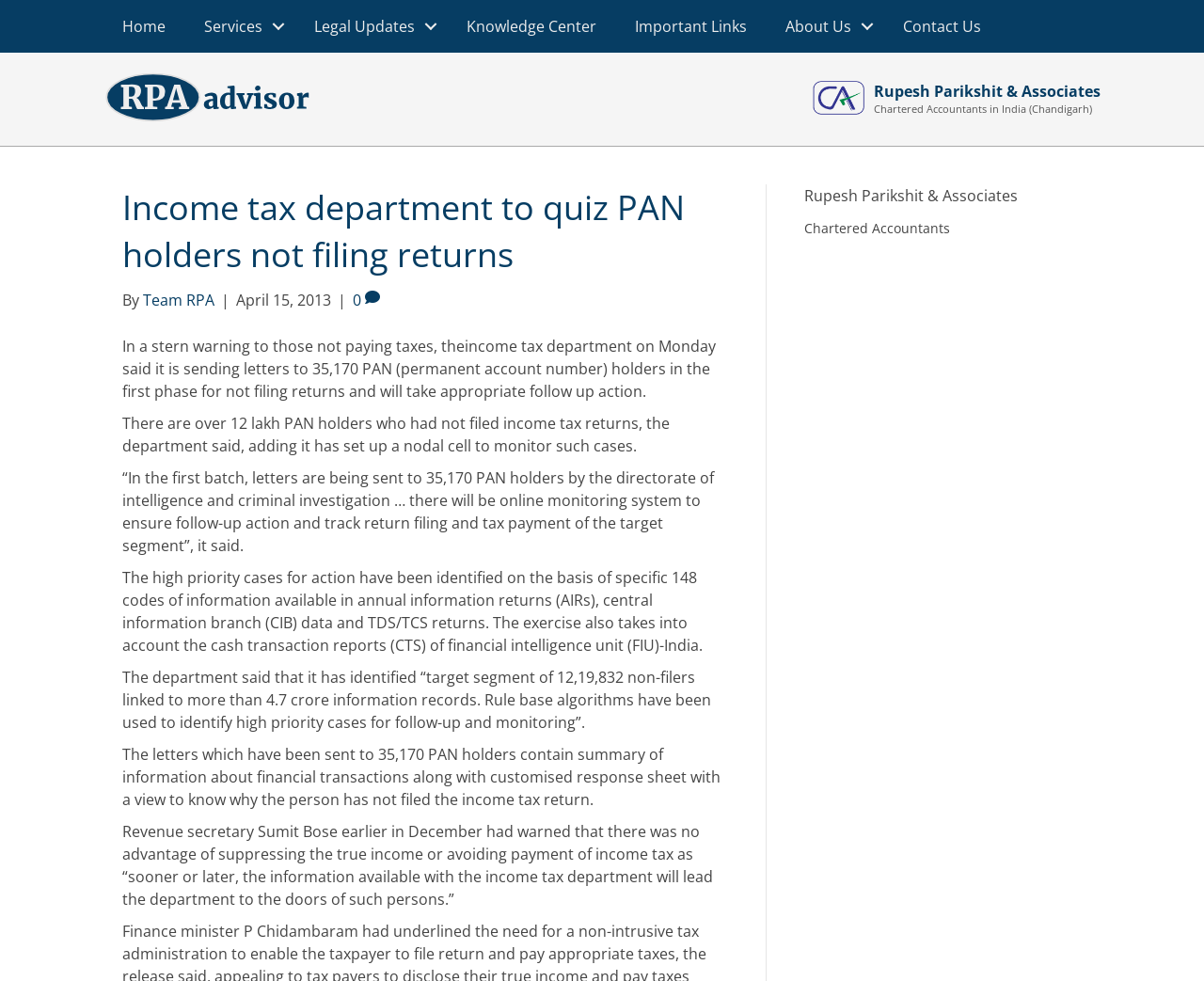Specify the bounding box coordinates of the region I need to click to perform the following instruction: "Click Team RPA". The coordinates must be four float numbers in the range of 0 to 1, i.e., [left, top, right, bottom].

[0.119, 0.295, 0.178, 0.316]